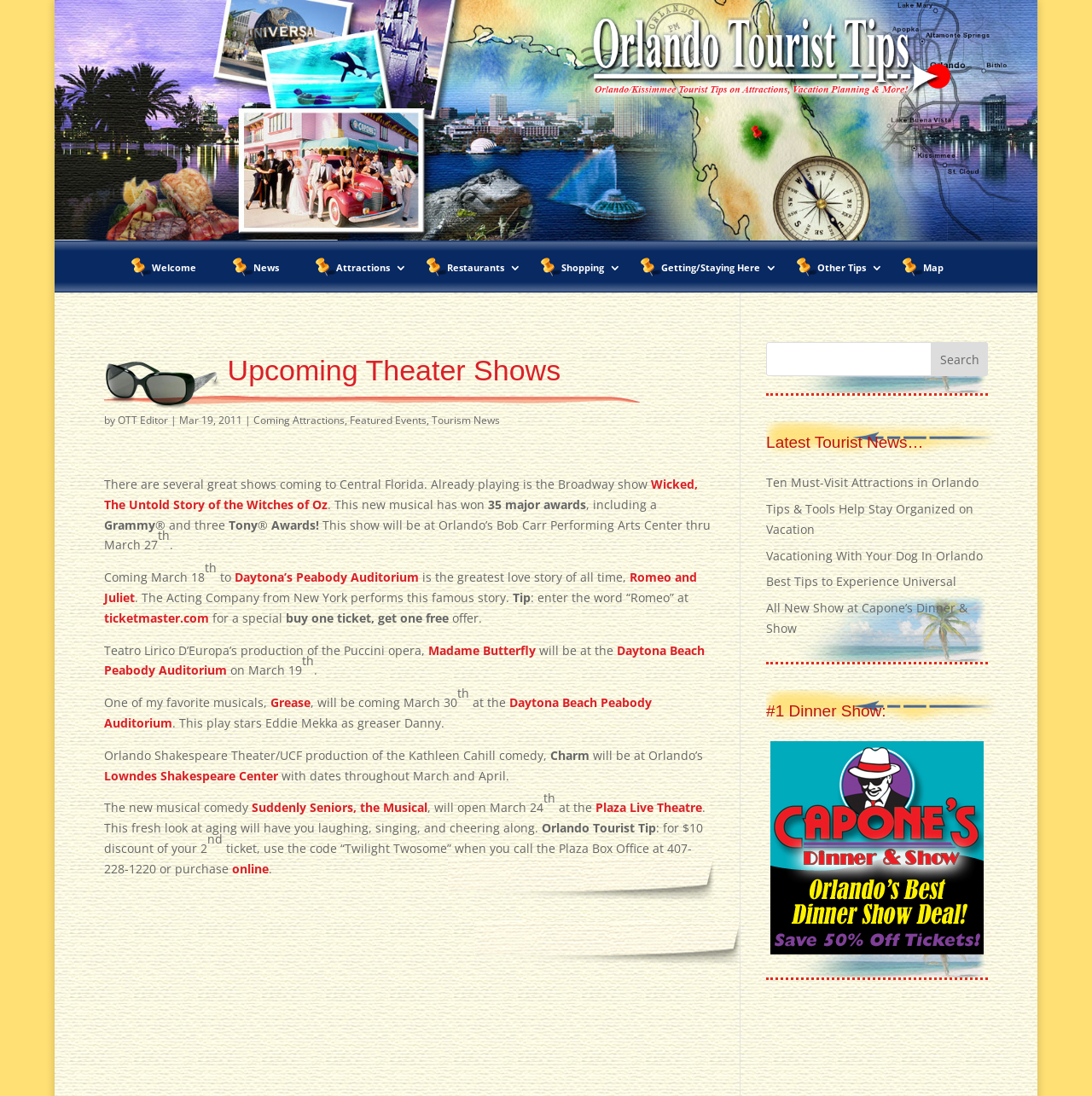Locate the bounding box of the UI element described by: "alt="ads 250 x 250"" in the given webpage screenshot.

[0.706, 0.859, 0.901, 0.874]